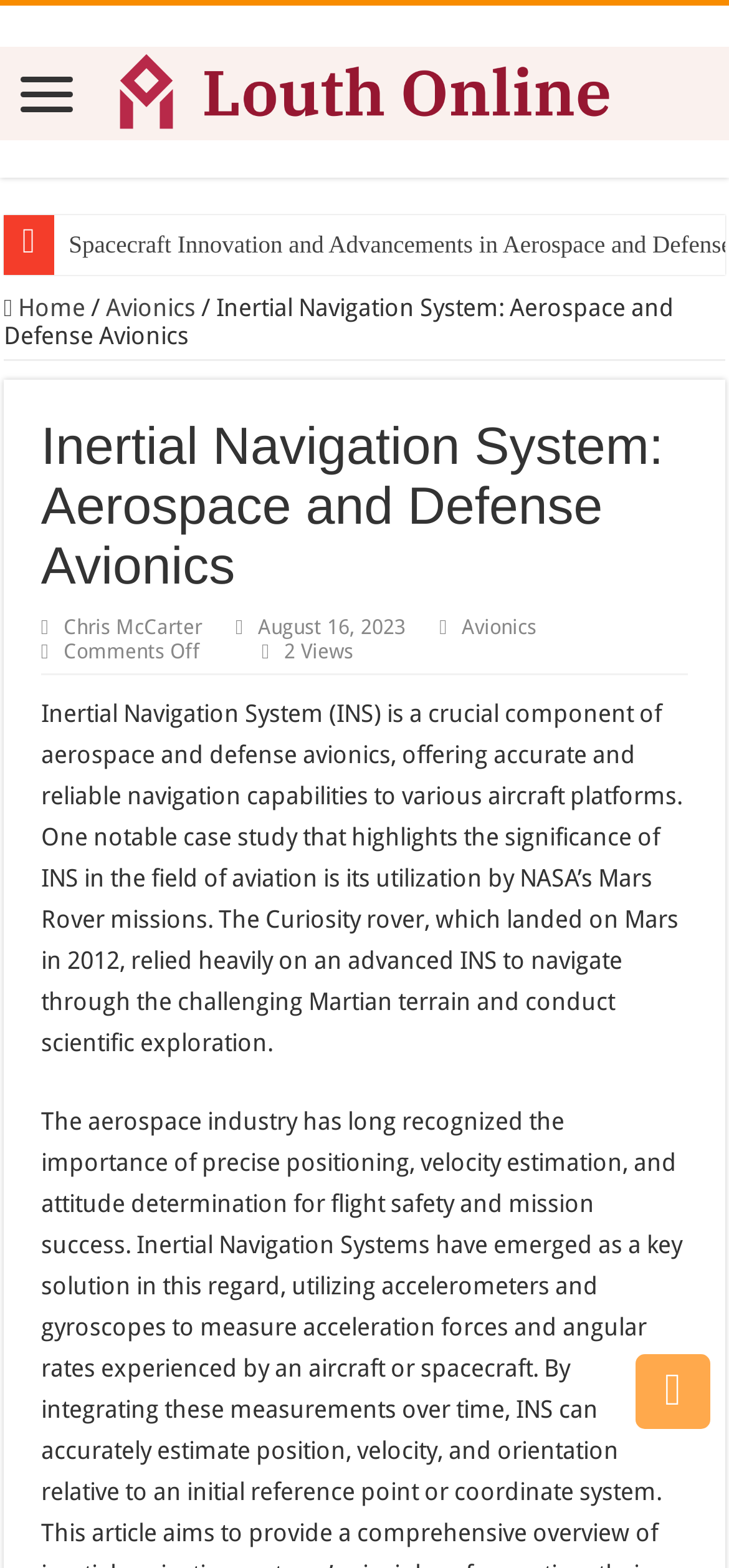Who is the author of the article?
Using the details from the image, give an elaborate explanation to answer the question.

I determined the answer by looking at the link element with the text 'Chris McCarter', which is likely to be the author of the article.